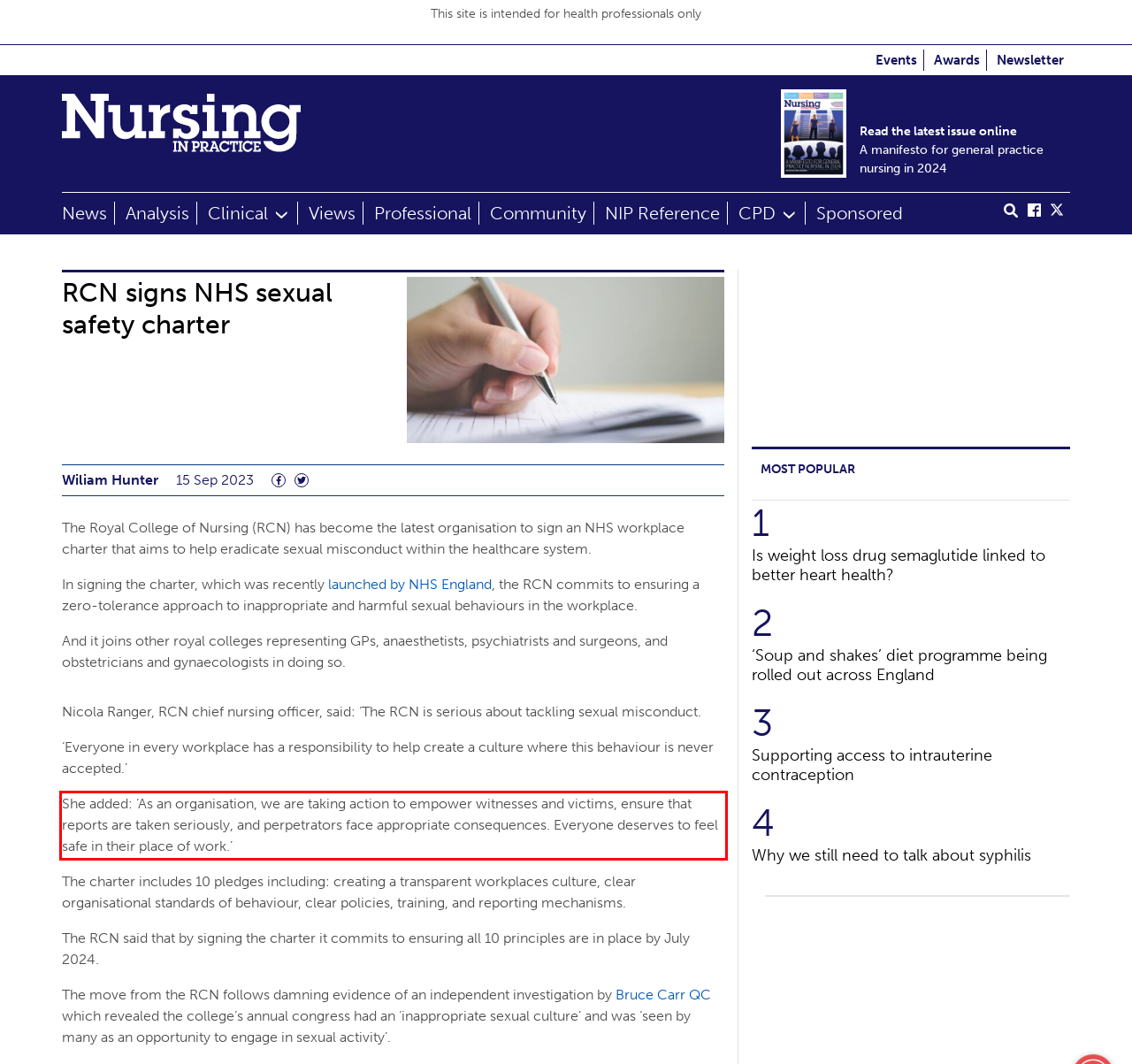You are given a screenshot of a webpage with a UI element highlighted by a red bounding box. Please perform OCR on the text content within this red bounding box.

She added: ‘As an organisation, we are taking action to empower witnesses and victims, ensure that reports are taken seriously, and perpetrators face appropriate consequences. Everyone deserves to feel safe in their place of work.’